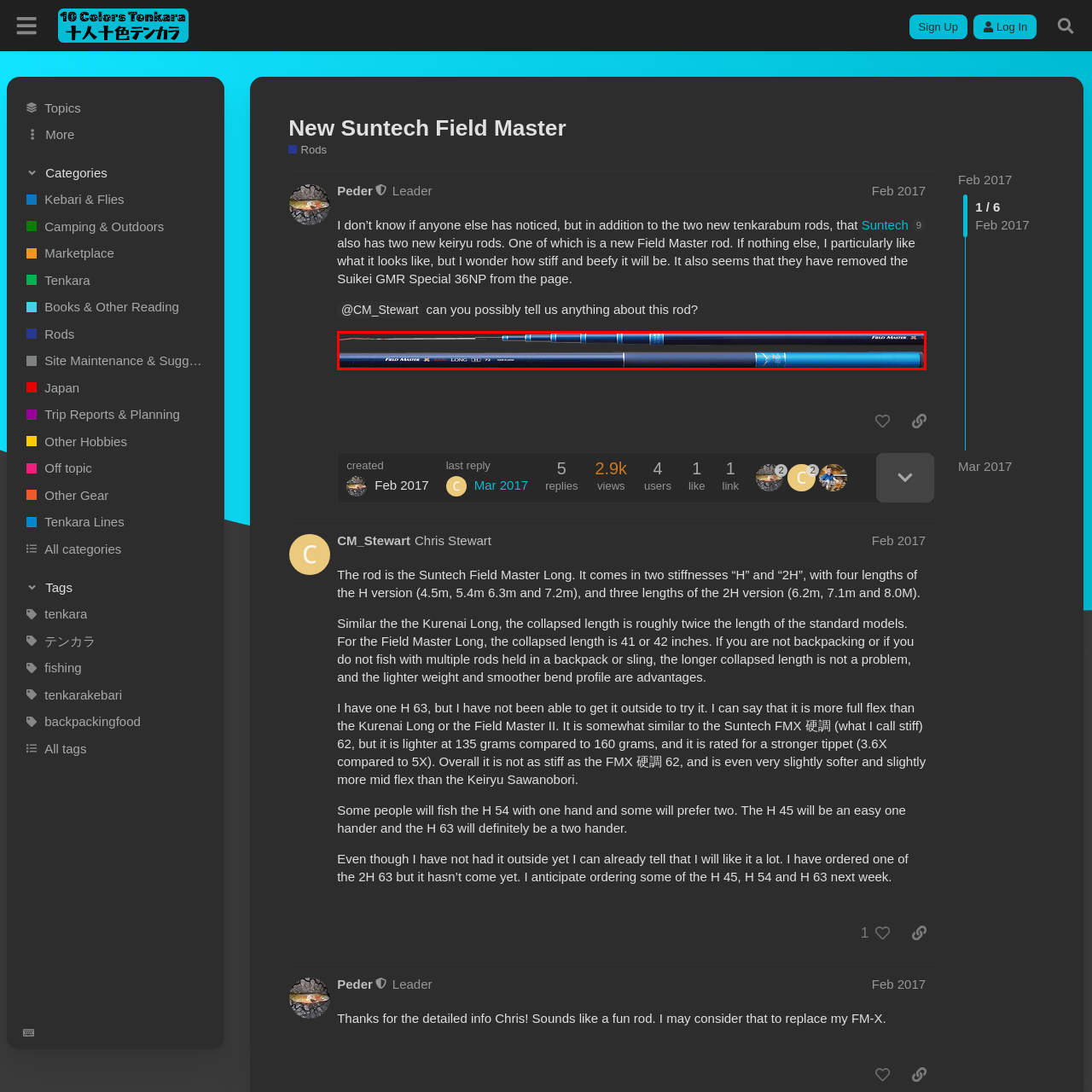Examine the area surrounded by the red box and describe it in detail.

The image showcases the Suntech Field Master rod, a highly regarded piece of fishing equipment recognized for its sleek design and functionality. The rod features a striking blue color scheme with branding that highlights its professional quality. This model is designed for the specialized technique of Tenkara fishing, which emphasizes simplicity and efficiency. Its telescoping design allows for easy transport and setup, making it ideal for both seasoned anglers and beginners. This particular rod model is noted for its performance and sensitivity, catering to anglers who seek precision and enjoyment in their fishing experience.